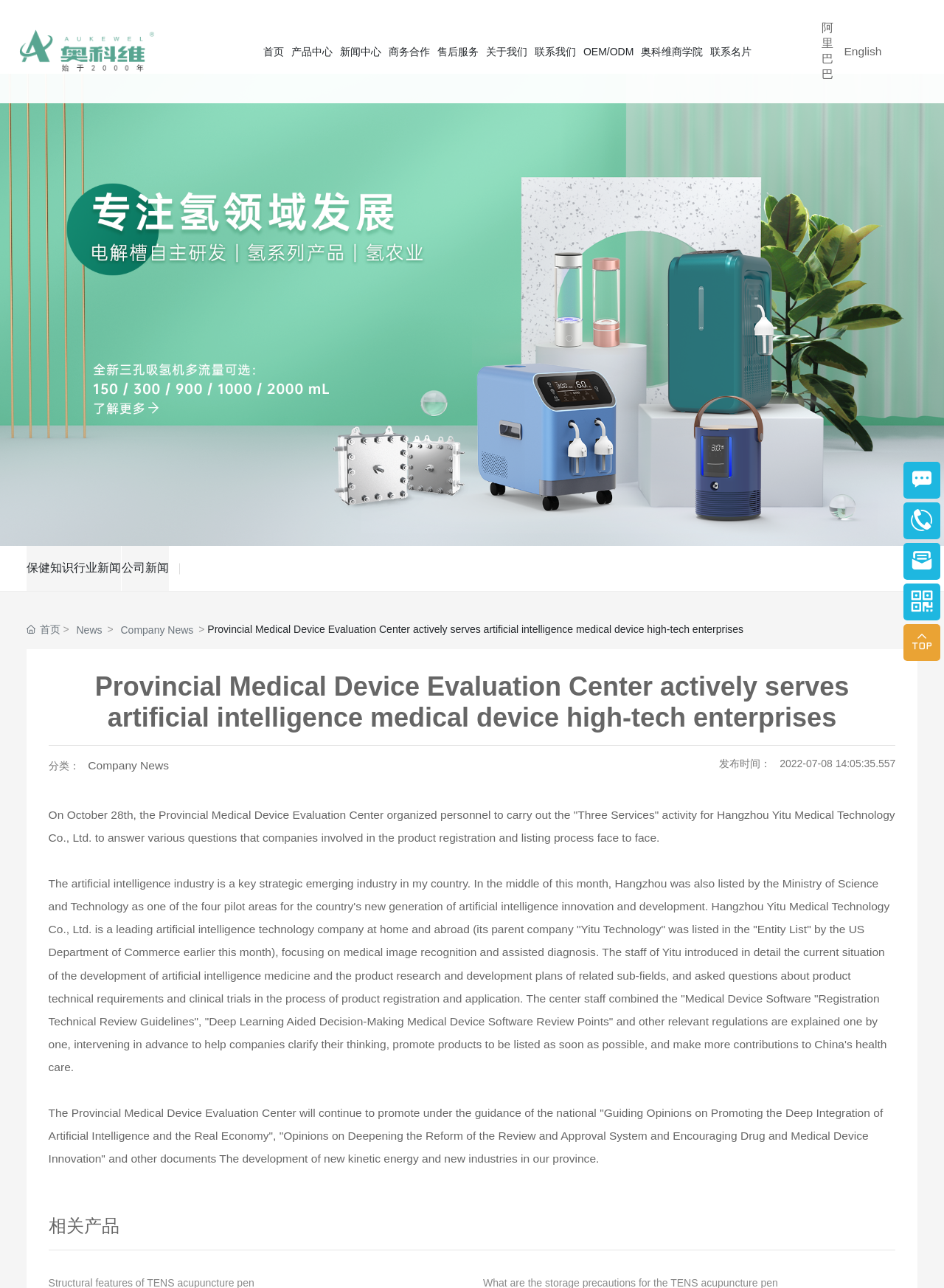Describe every aspect of the webpage in a detailed manner.

This webpage is about 奥科维 (OuKeWei), a medical device and health equipment manufacturer. At the top, there is a logo of 奥科维, accompanied by a link to the company's homepage. Below the logo, there is a navigation menu with links to various sections, including 产品中心 (Product Center), 新闻中心 (News Center), 商务合作 (Business Cooperation), 售后服务 (After-Sales Service), 关于我们 (About Us), 联系我们 (Contact Us), OEM/ODM, 奥科维商学院 (OuKeWei Business School), and 联系名片 (Contact Card).

On the right side of the navigation menu, there are links to 阿里巴巴 (Alibaba) and English versions of the website. Below the navigation menu, there is a large banner image of 奥科维.

The main content of the webpage is divided into two sections. On the left, there are links to 保健知识 (Health Knowledge), 行业新闻 (Industry News), and 公司新闻 (Company News). On the right, there is a news article with the title "Provincial Medical Device Evaluation Center actively serves artificial intelligence medical device high-tech enterprises". The article discusses the center's activities in serving Hangzhou Yitu Medical Technology Co., Ltd., a leading artificial intelligence technology company.

Below the news article, there is a separator line, followed by a section with the title "分类：" (Category) and a subheading "Company News". There is also a publication time stamp and a brief summary of the article.

The article itself is a lengthy text that discusses the Provincial Medical Device Evaluation Center's activities in promoting the development of artificial intelligence medicine and assisting companies in product registration and listing. The text is divided into several paragraphs, with the main content discussing the center's efforts in guiding companies through the product registration process and promoting the development of new industries in the province.

At the bottom of the webpage, there is a section with the title "相关产品" (Related Products), followed by a separator line and a set of social media links.